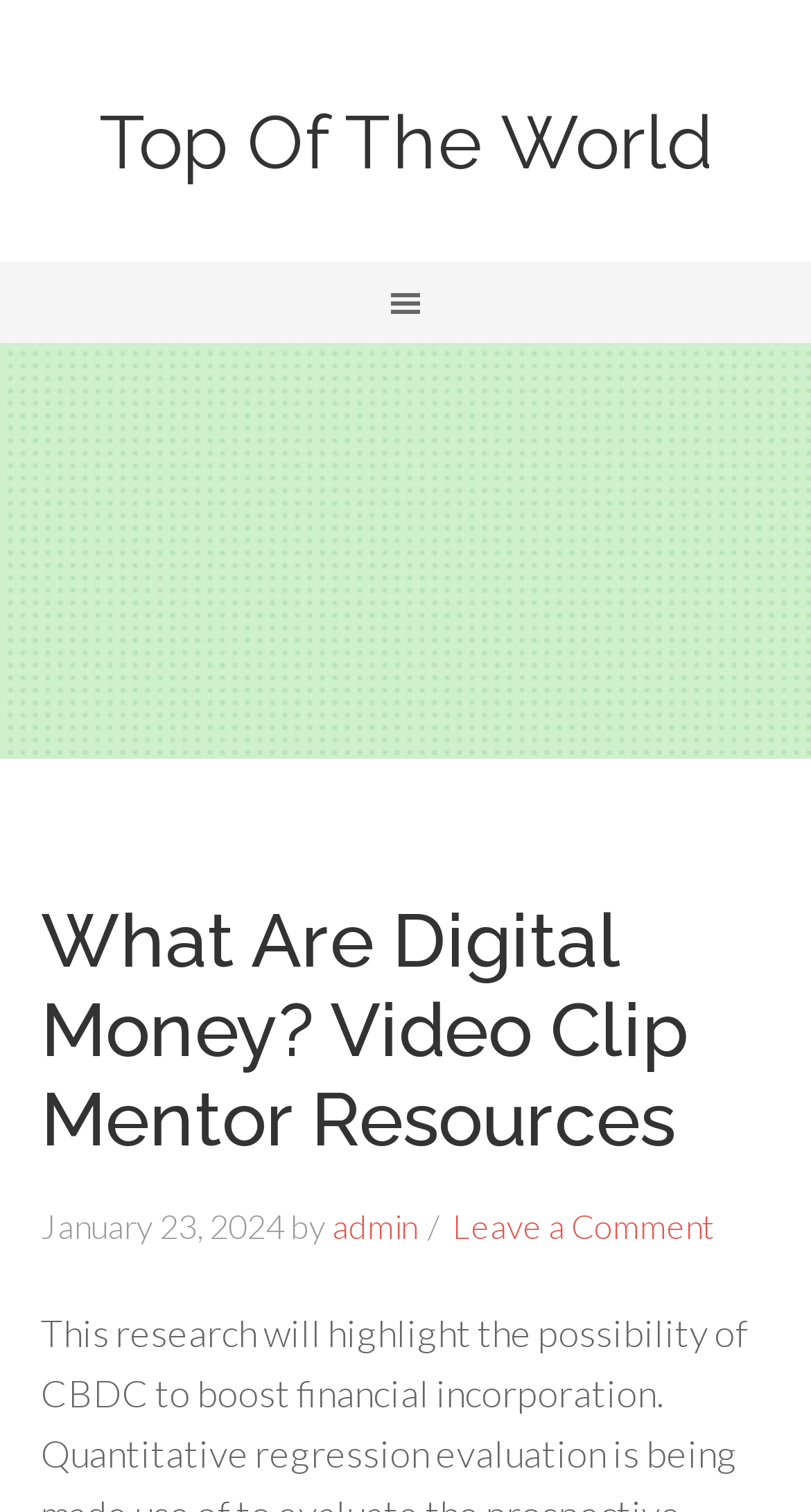Identify the bounding box for the element characterized by the following description: "admin".

[0.409, 0.797, 0.514, 0.823]